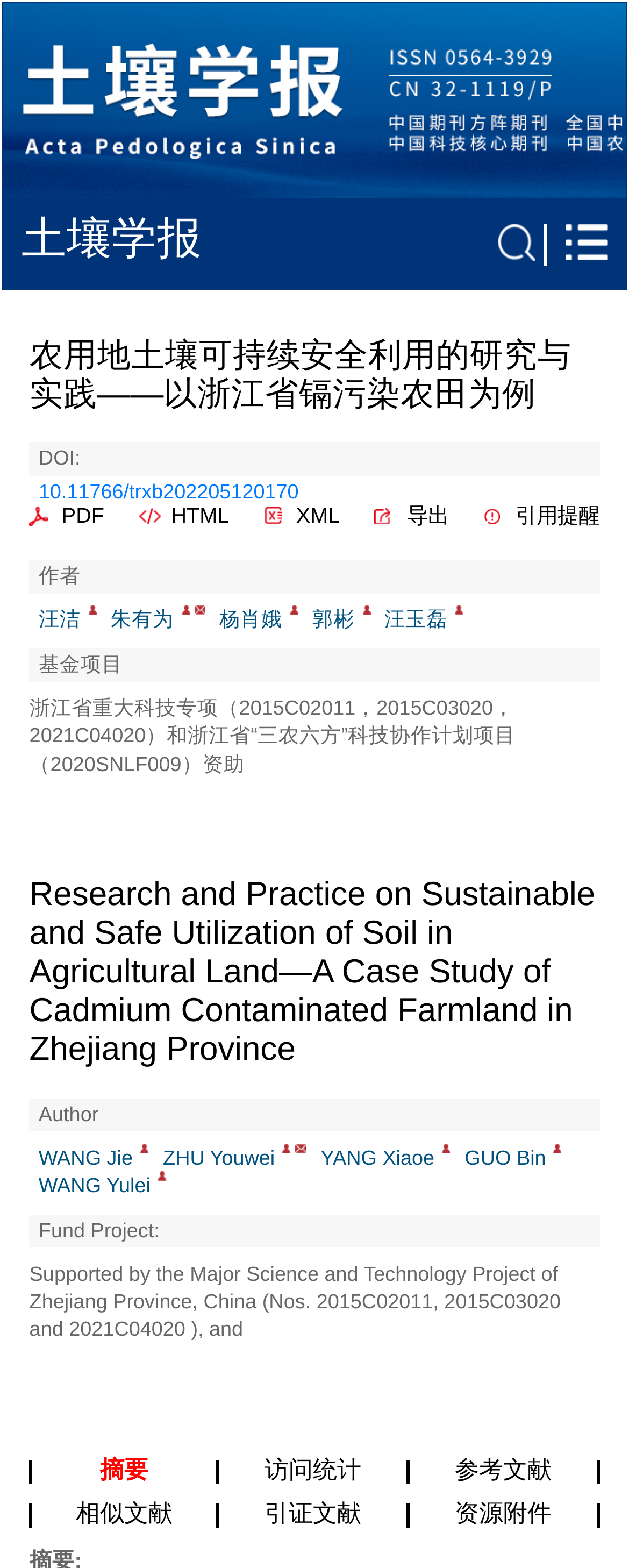Please mark the bounding box coordinates of the area that should be clicked to carry out the instruction: "View the abstract".

[0.159, 0.93, 0.236, 0.947]